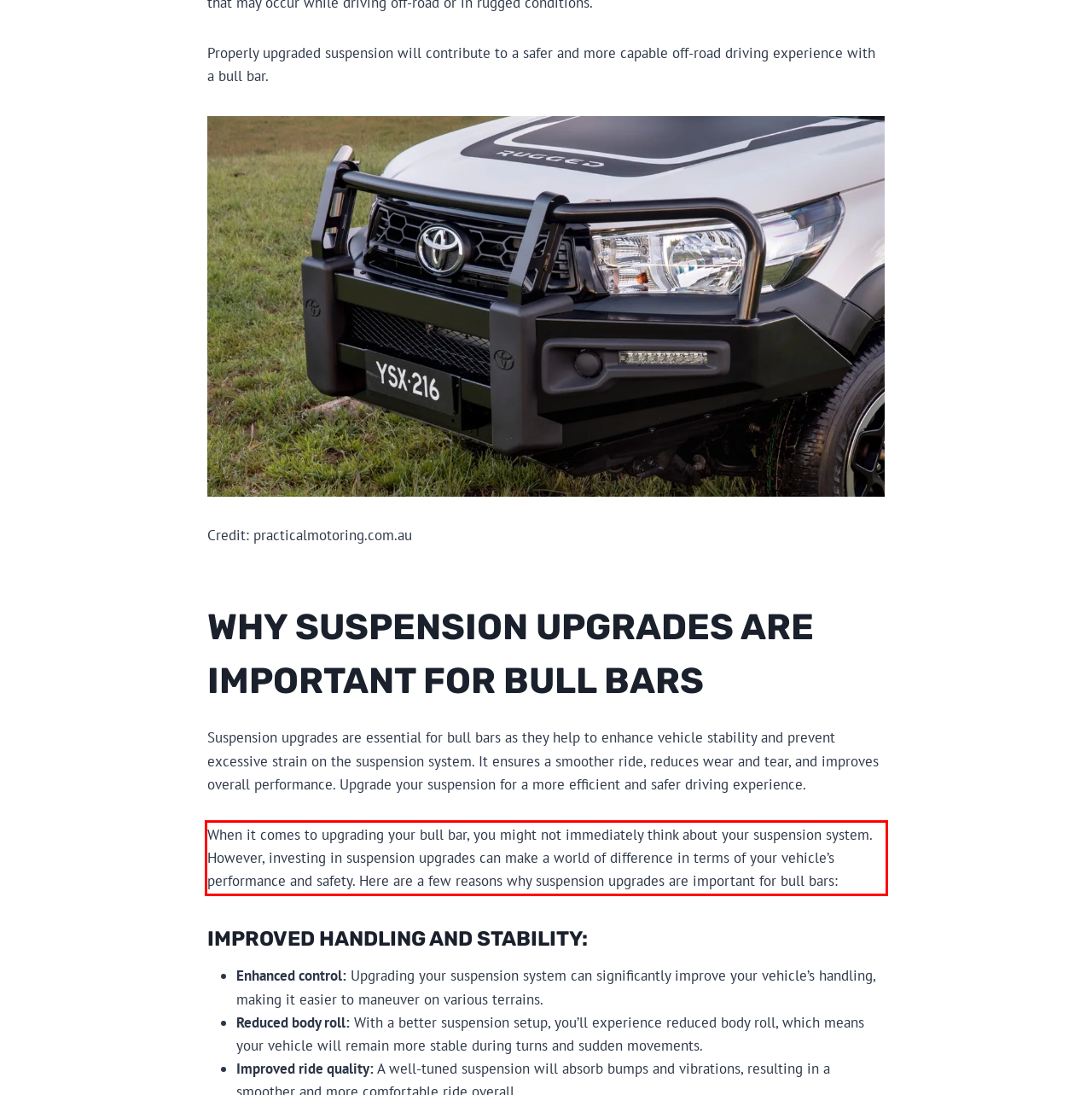In the screenshot of the webpage, find the red bounding box and perform OCR to obtain the text content restricted within this red bounding box.

When it comes to upgrading your bull bar, you might not immediately think about your suspension system. However, investing in suspension upgrades can make a world of difference in terms of your vehicle’s performance and safety. Here are a few reasons why suspension upgrades are important for bull bars: